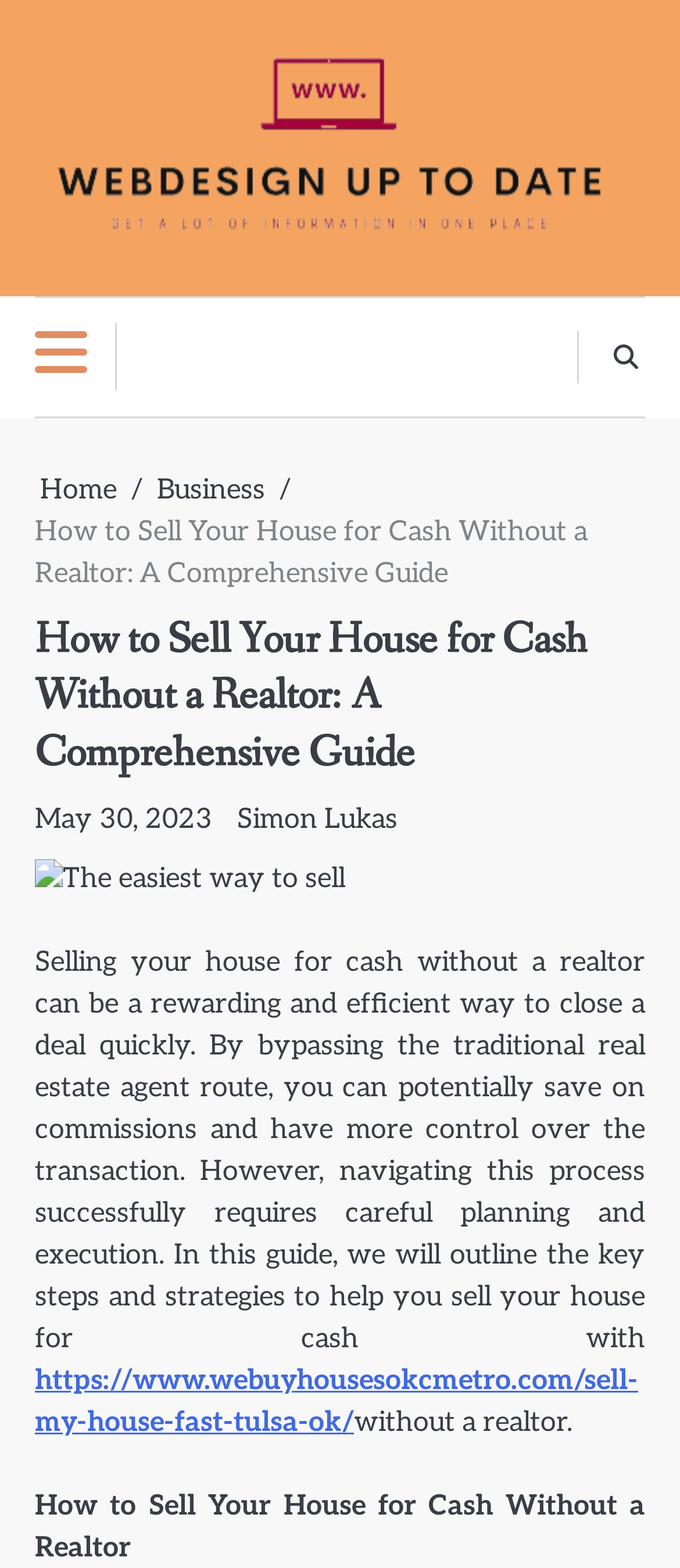What is the main benefit of selling a house for cash without a realtor?
Provide a detailed answer to the question using information from the image.

According to the introductory paragraph, one of the main benefits of selling a house for cash without a realtor is that you can 'potentially save on commissions', which suggests that avoiding realtor fees is a key advantage of this approach.